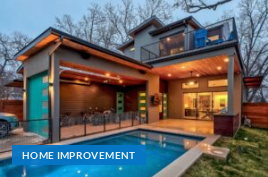Provide a comprehensive description of the image.

This image showcases a modern two-story home, featuring a clean, contemporary design that highlights both aesthetic appeal and functionality. The property is characterized by a spacious exterior with large glass windows that invite natural light into the interior, complemented by an inviting swimming pool in the foreground. The home boasts a vibrant color palette with contrasting elements, such as the green garage doors and wooden accents, enhancing the overall visual interest. A well-manicured lawn frames the structure, adding to the inviting atmosphere. This image is associated with topics of home improvement, showcasing design options that emphasize modern living while promoting comfort and style.